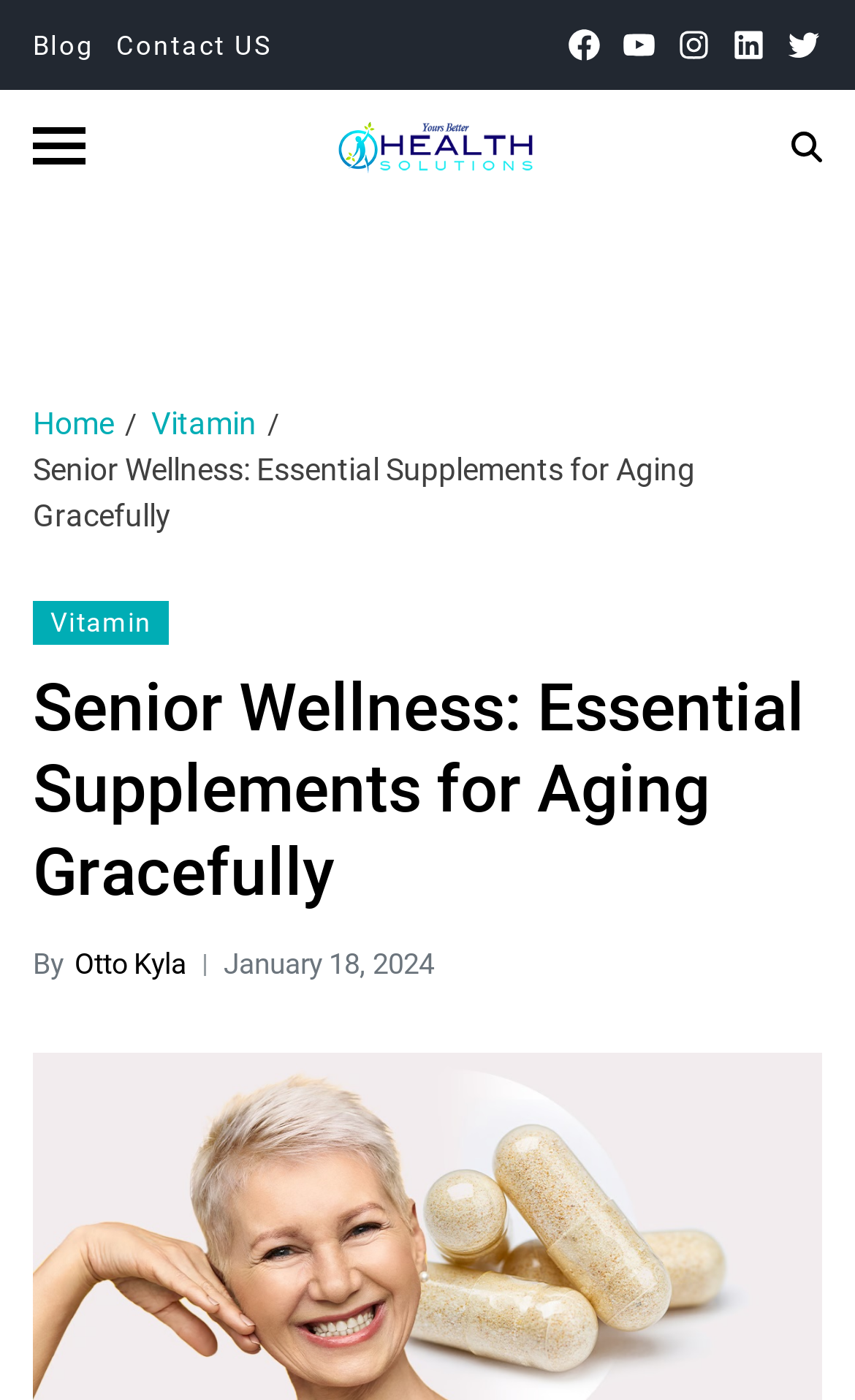Could you find the bounding box coordinates of the clickable area to complete this instruction: "Click the 'Blog' link"?

[0.038, 0.021, 0.11, 0.043]